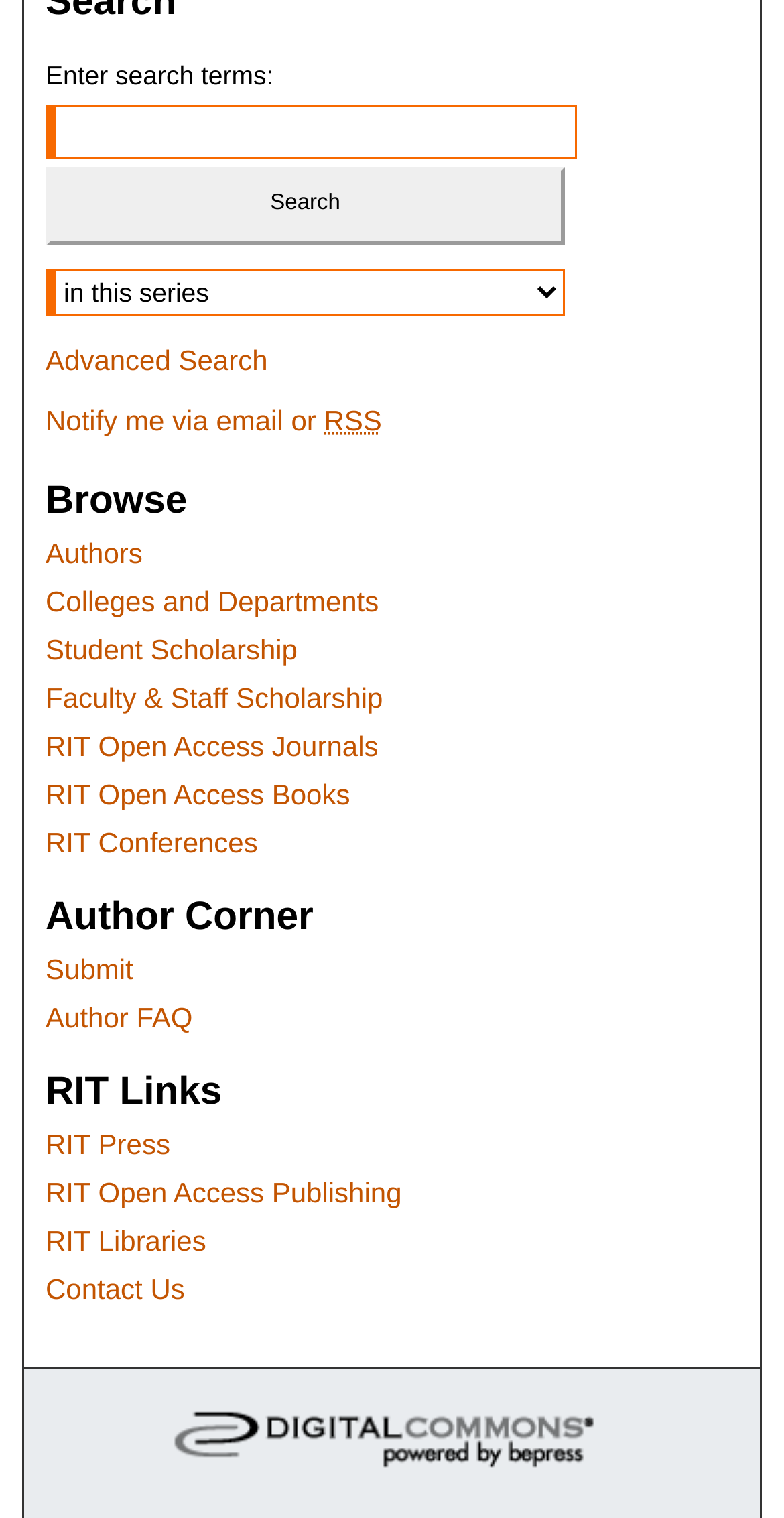Please identify the bounding box coordinates of the area I need to click to accomplish the following instruction: "Visit fertilitytips.com".

None